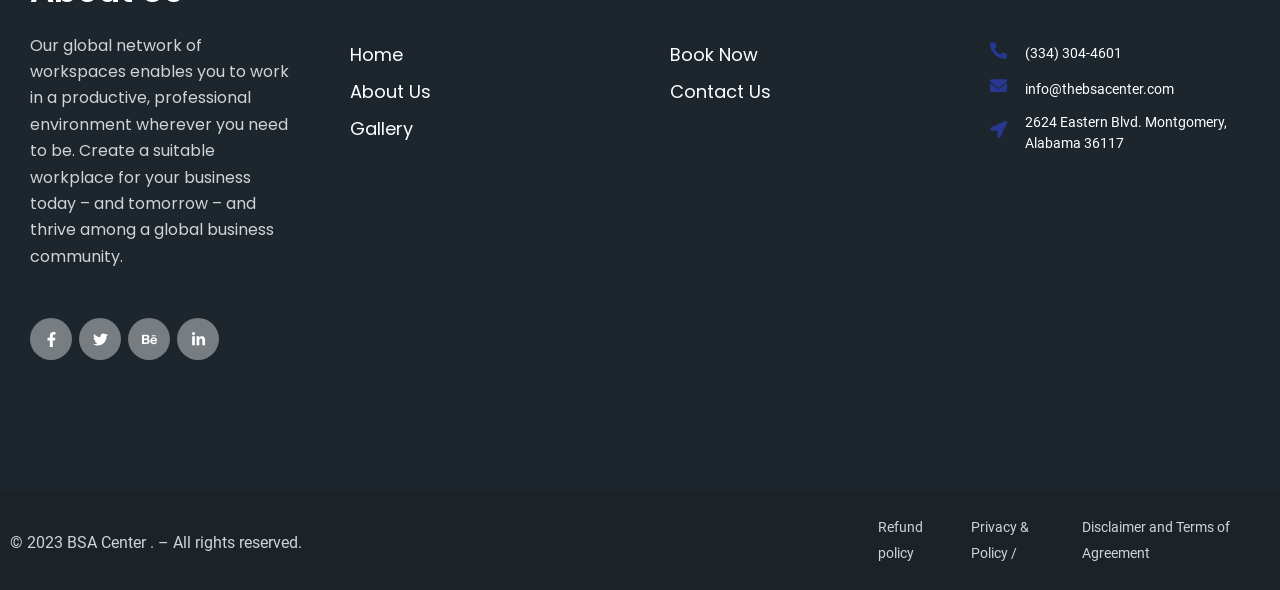Given the content of the image, can you provide a detailed answer to the question?
What year is the copyright reserved for?

The copyright is reserved for the year 2023, as stated in the StaticText element with ID 378, which reads '© 2023 BSA Center. – All rights reserved.'